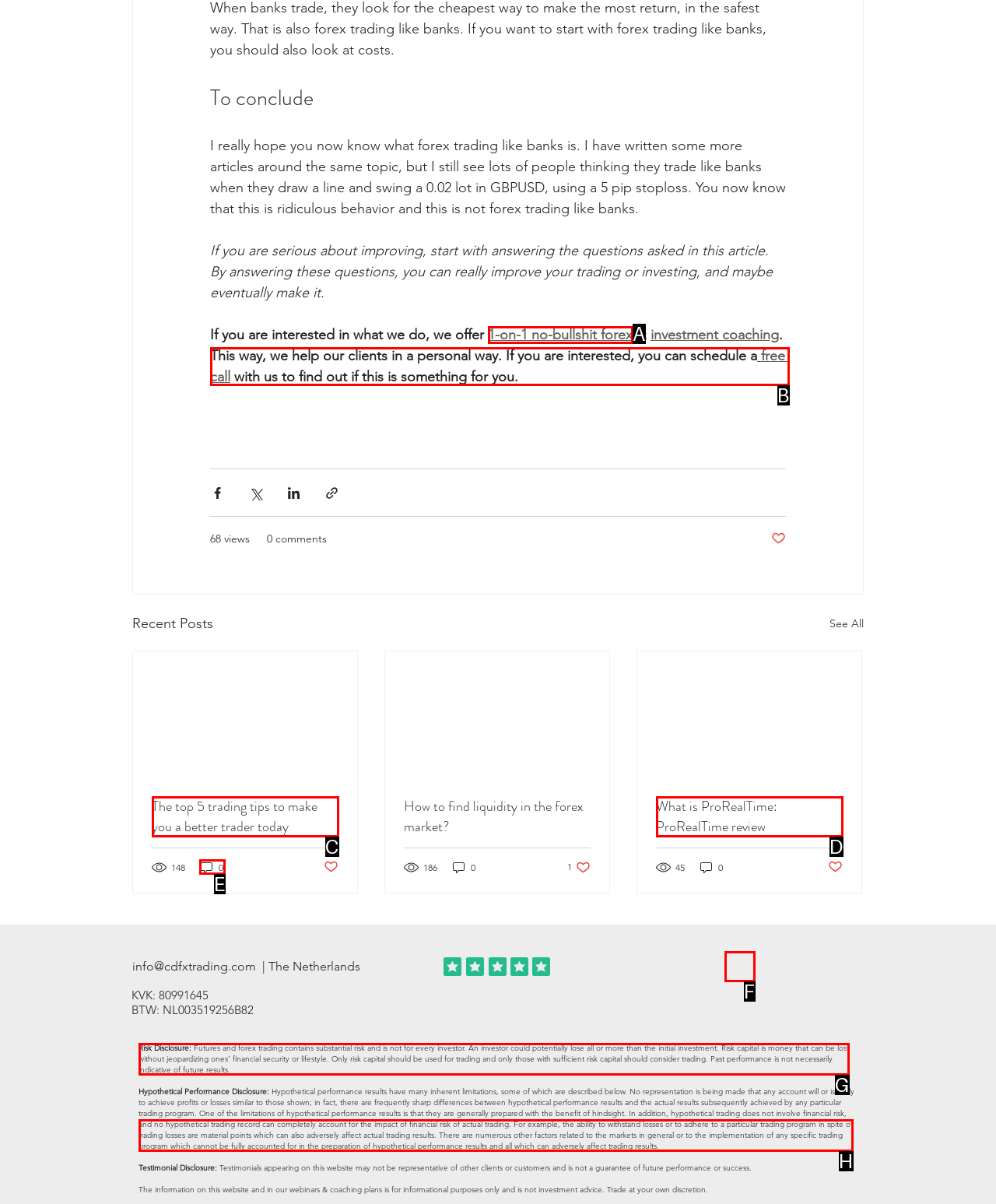Determine which HTML element fits the description: 1-on-1 no-bullshit forex. Answer with the letter corresponding to the correct choice.

A